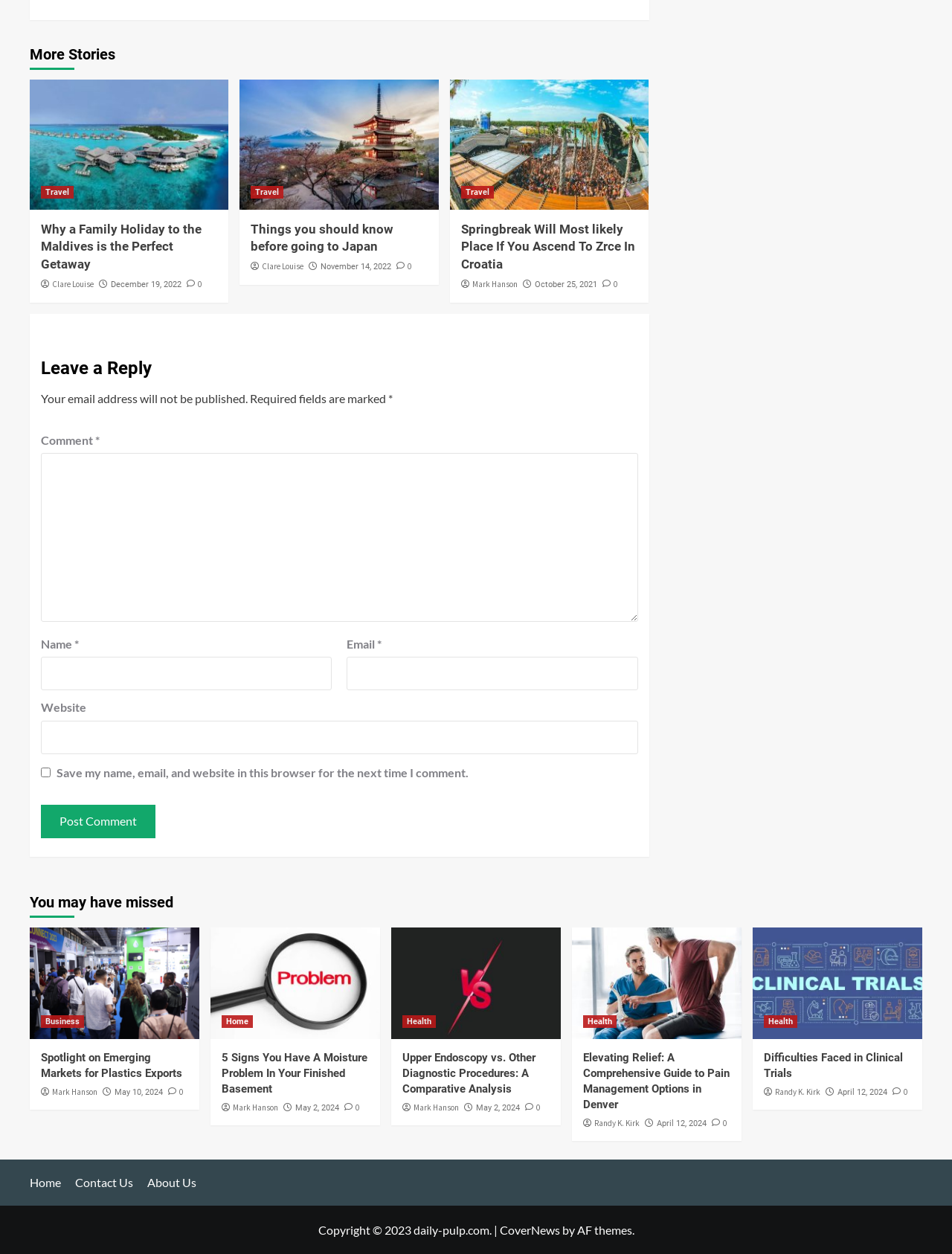Provide the bounding box coordinates for the area that should be clicked to complete the instruction: "Click on the 'Post Comment' button".

[0.043, 0.641, 0.163, 0.668]